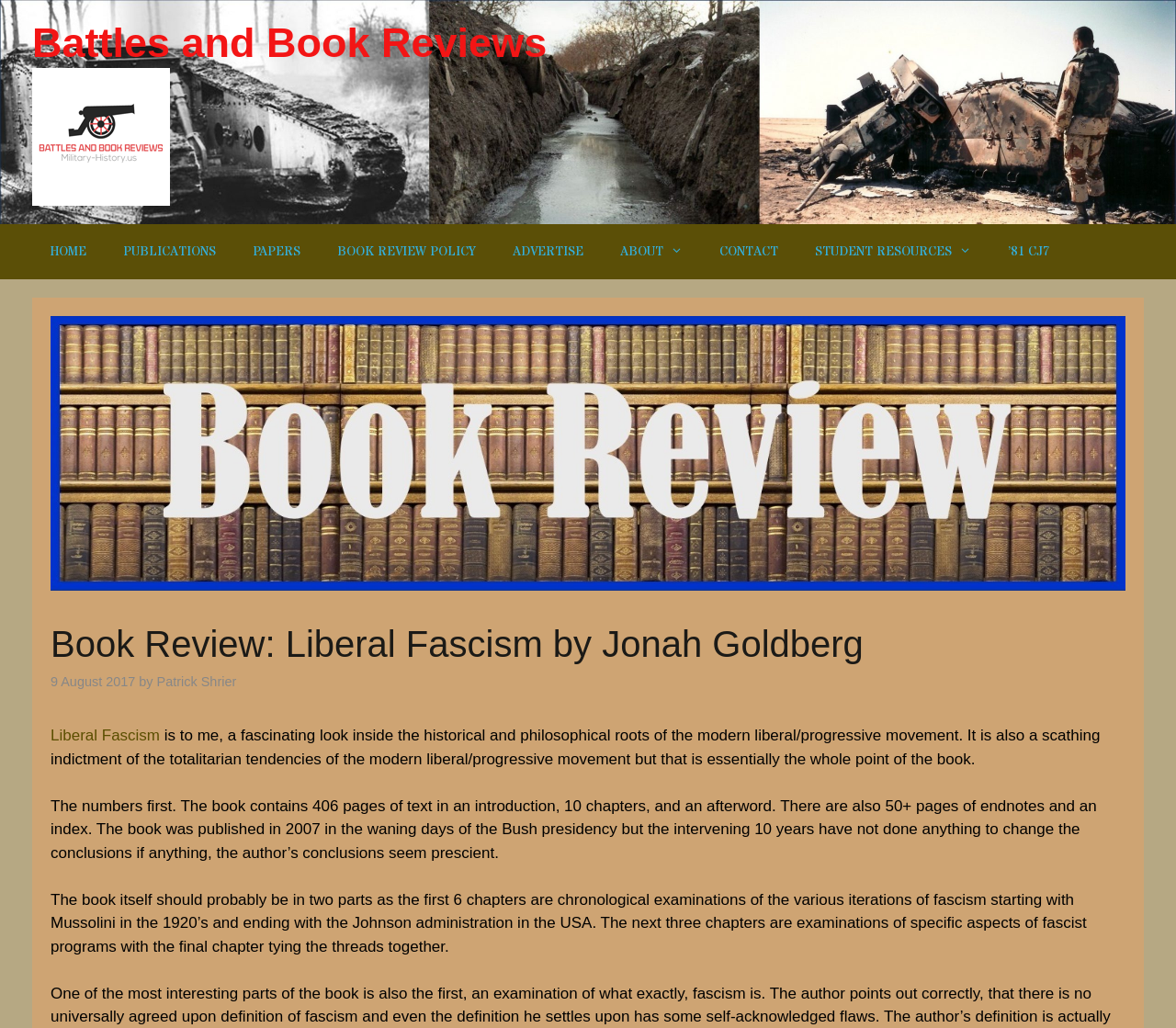Refer to the image and answer the question with as much detail as possible: What is the purpose of the last chapter of the book?

I found the answer by reading the text 'The book itself should probably be in two parts as the first 6 chapters are chronological examinations of the various iterations of fascism... with the final chapter tying the threads together.' which suggests that the purpose of the last chapter is to tie the threads together.